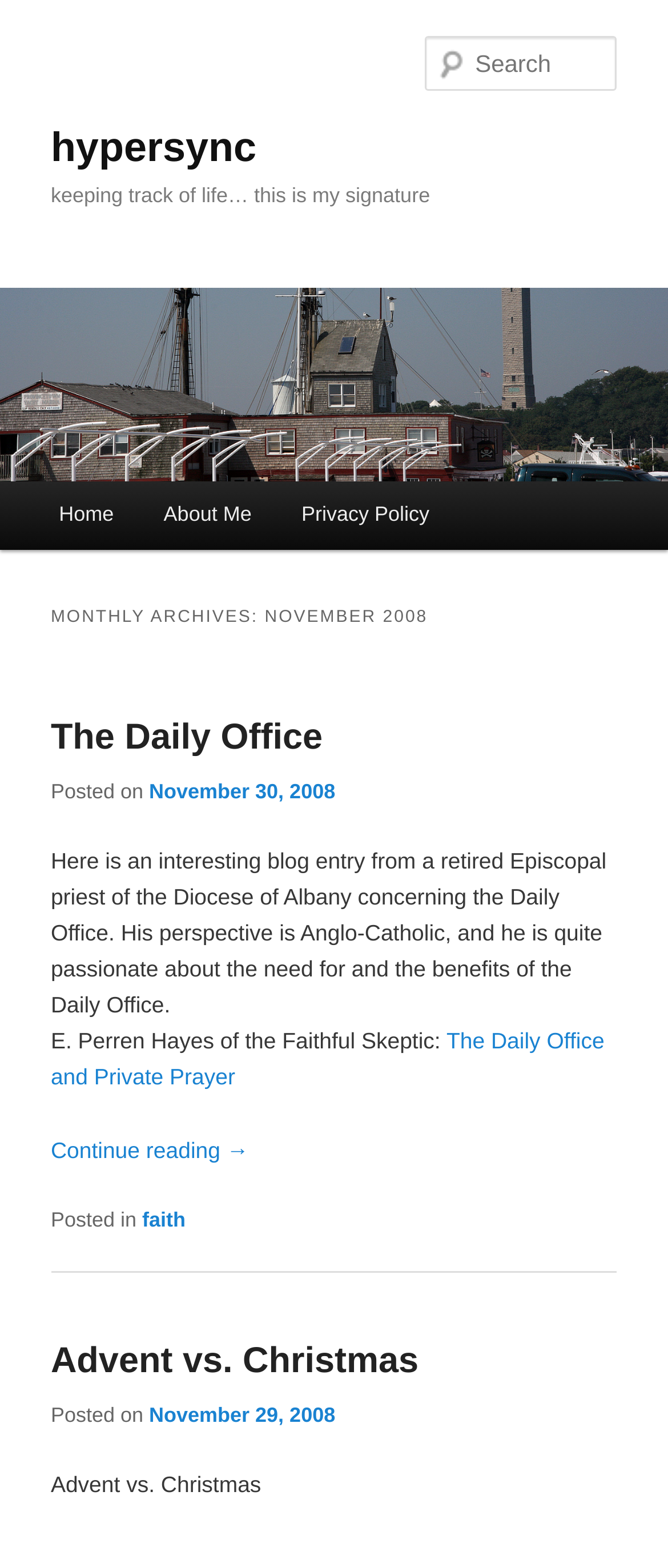Determine the bounding box coordinates of the element that should be clicked to execute the following command: "Search for something".

[0.637, 0.023, 0.924, 0.058]